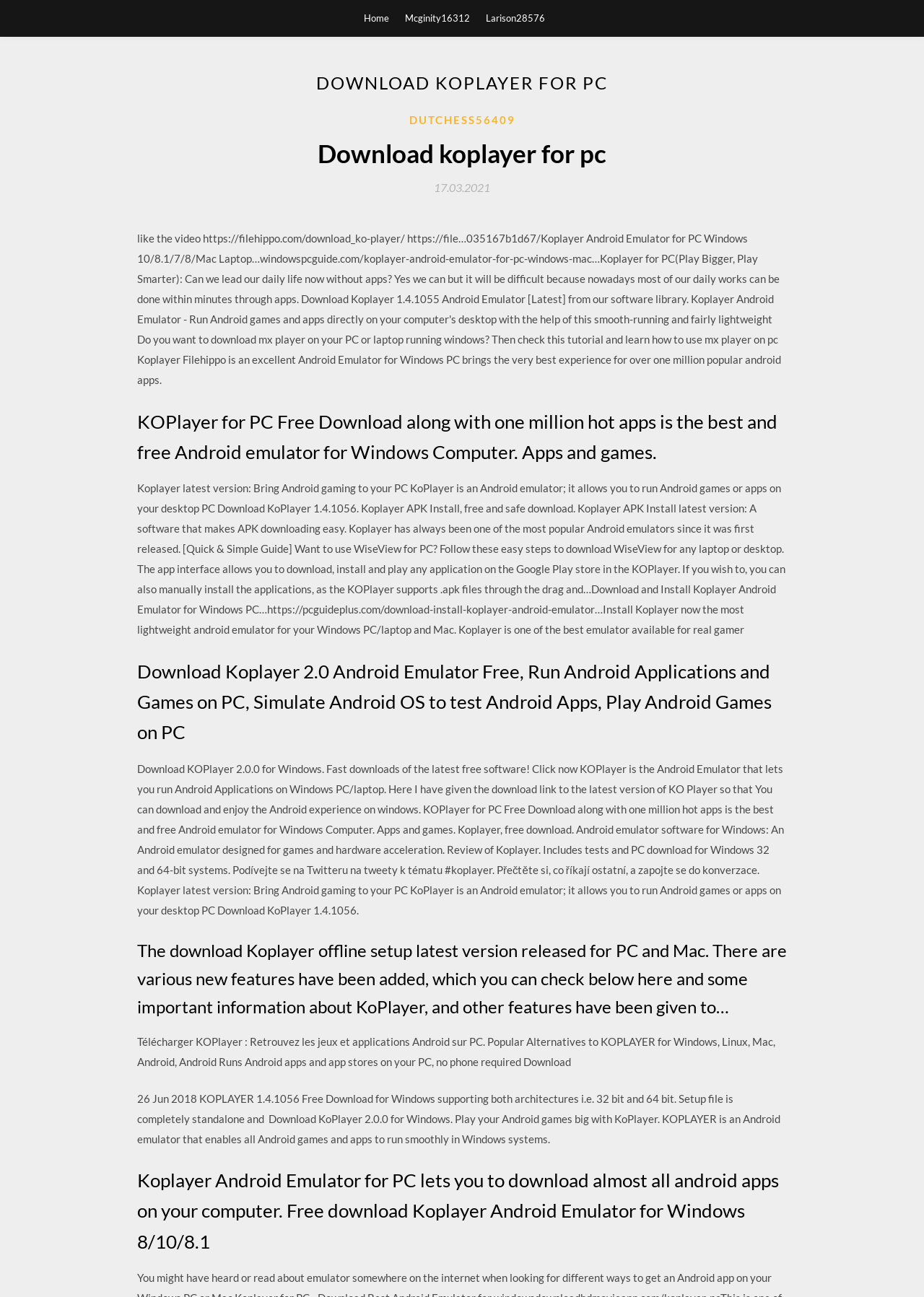Determine the bounding box coordinates for the UI element described. Format the coordinates as (top-left x, top-left y, bottom-right x, bottom-right y) and ensure all values are between 0 and 1. Element description: 17.03.202117.03.2021

[0.47, 0.14, 0.53, 0.15]